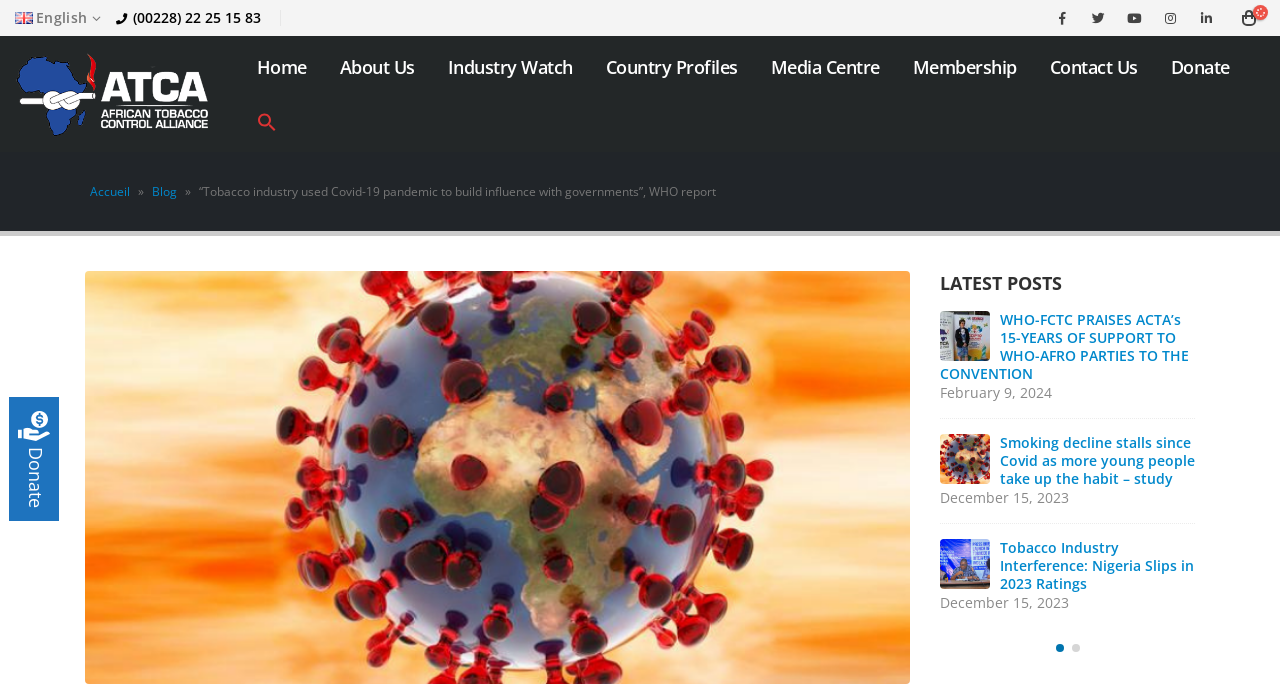Could you provide the bounding box coordinates for the portion of the screen to click to complete this instruction: "Visit the 'About Us' page"?

[0.253, 0.059, 0.336, 0.135]